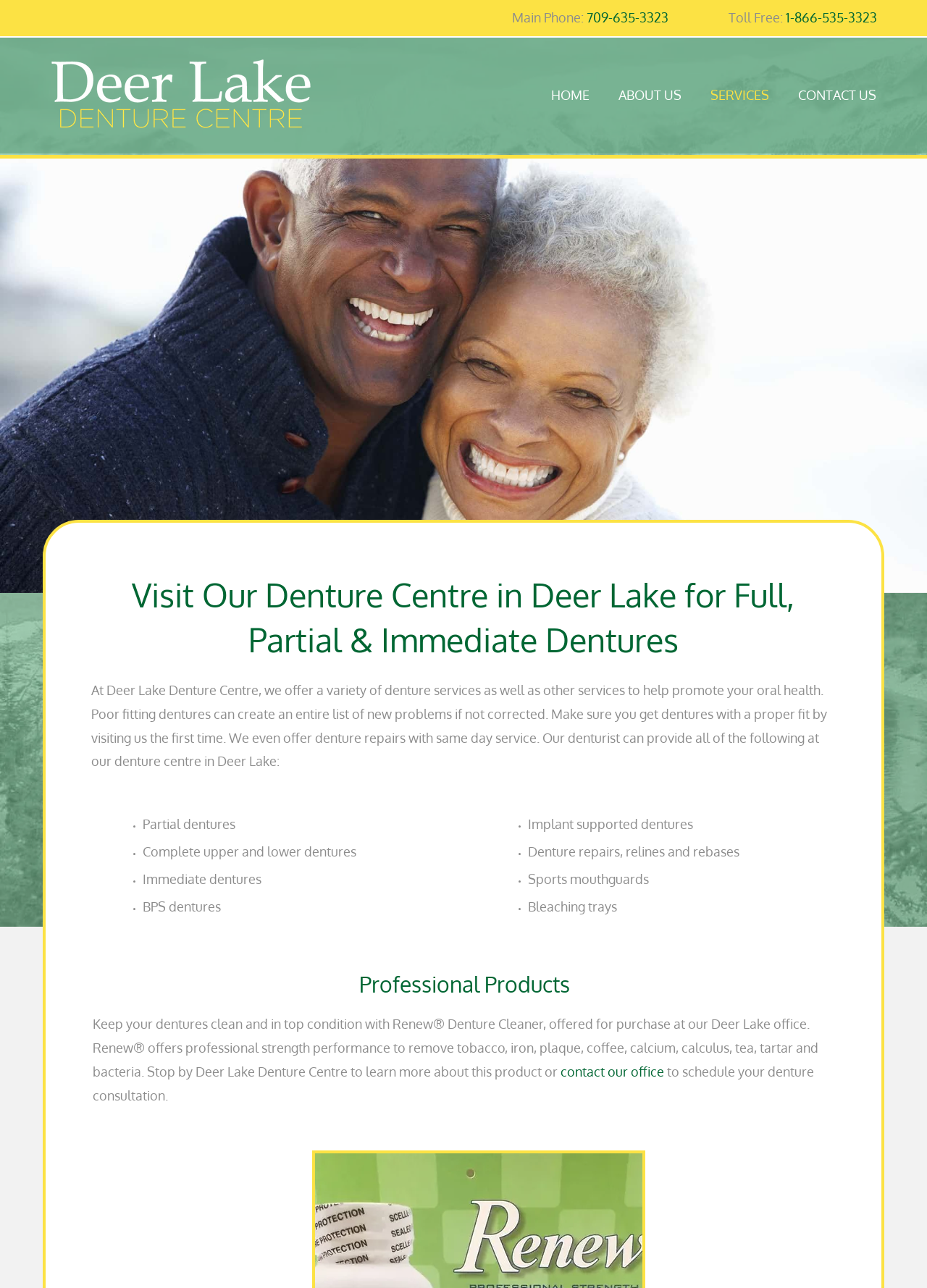Identify the bounding box coordinates of the HTML element based on this description: "contact our office".

[0.602, 0.826, 0.716, 0.838]